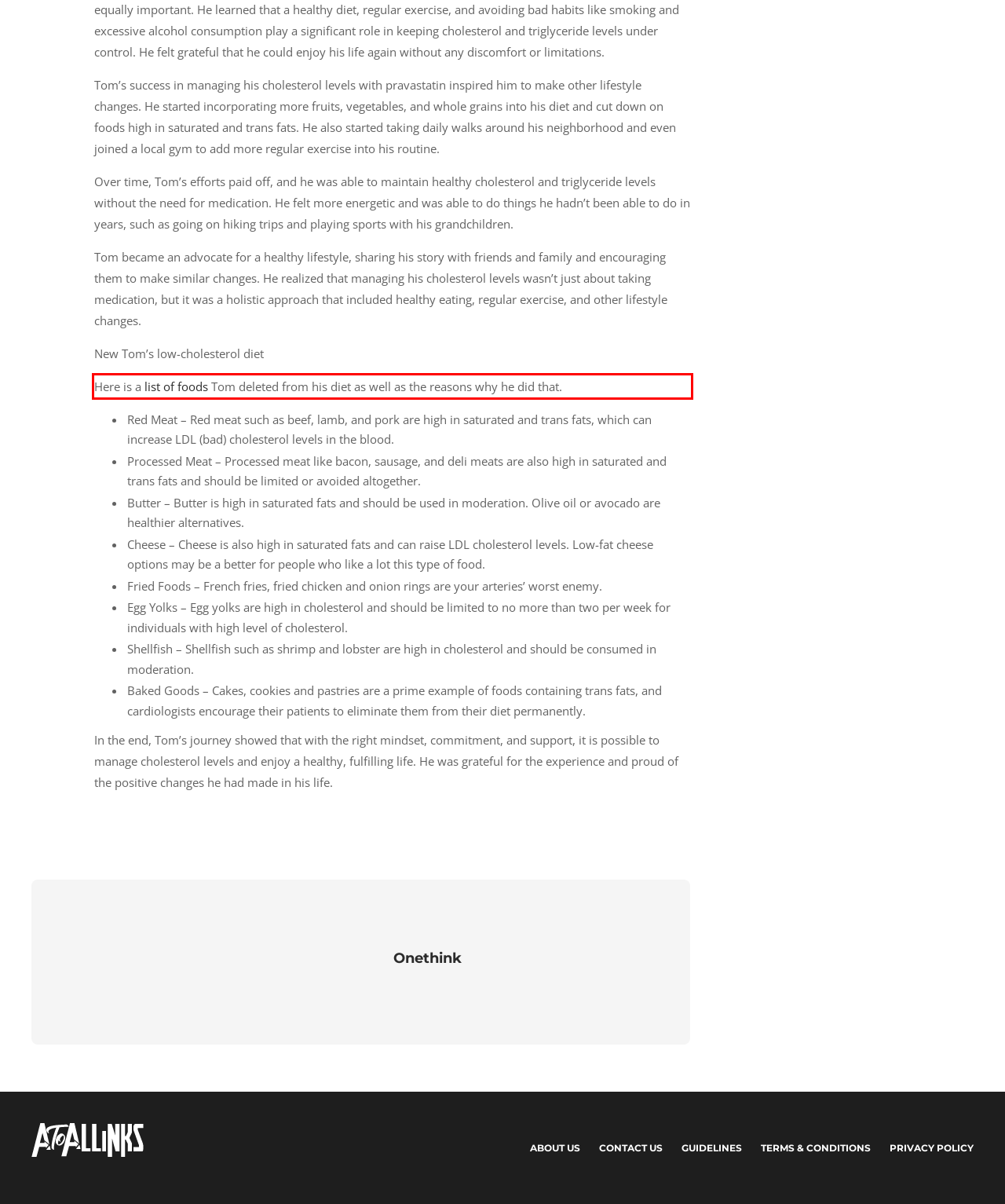Given the screenshot of a webpage, identify the red rectangle bounding box and recognize the text content inside it, generating the extracted text.

Here is a list of foods Tom deleted from his diet as well as the reasons why he did that.